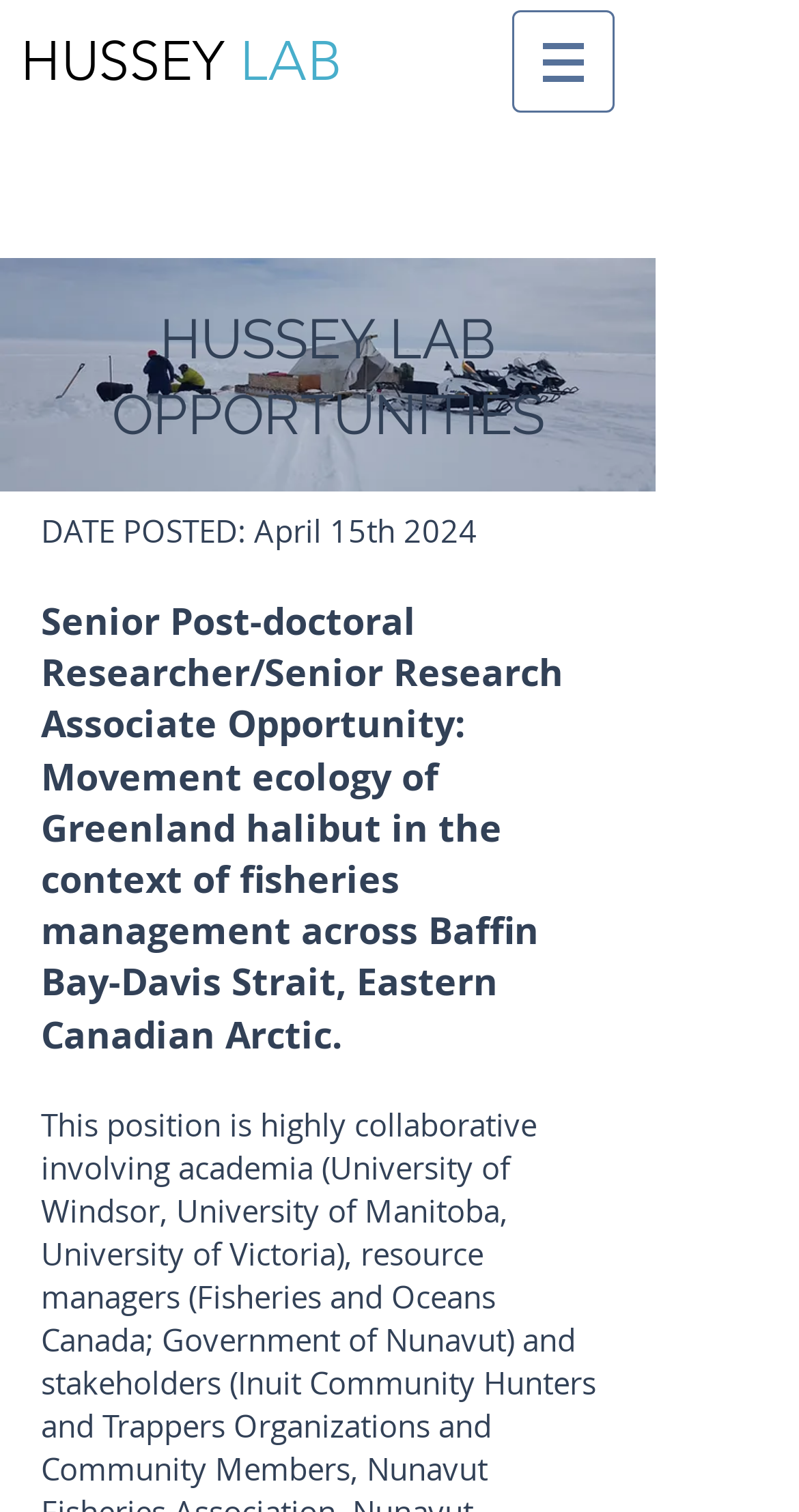Please answer the following question using a single word or phrase: 
What is the name of the lab?

HUSSEY LAB